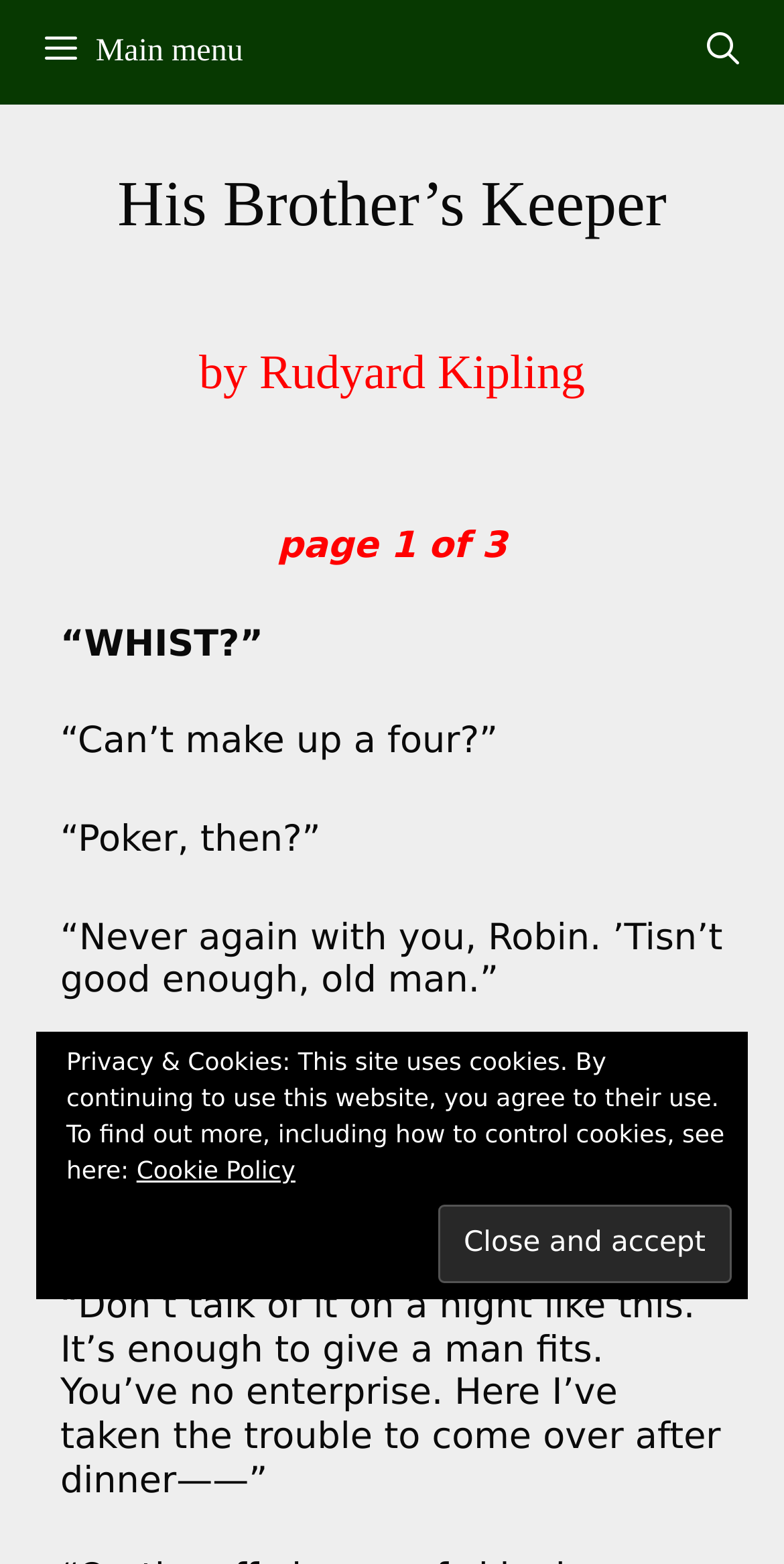How many pages are there in the story?
Give a single word or phrase as your answer by examining the image.

3